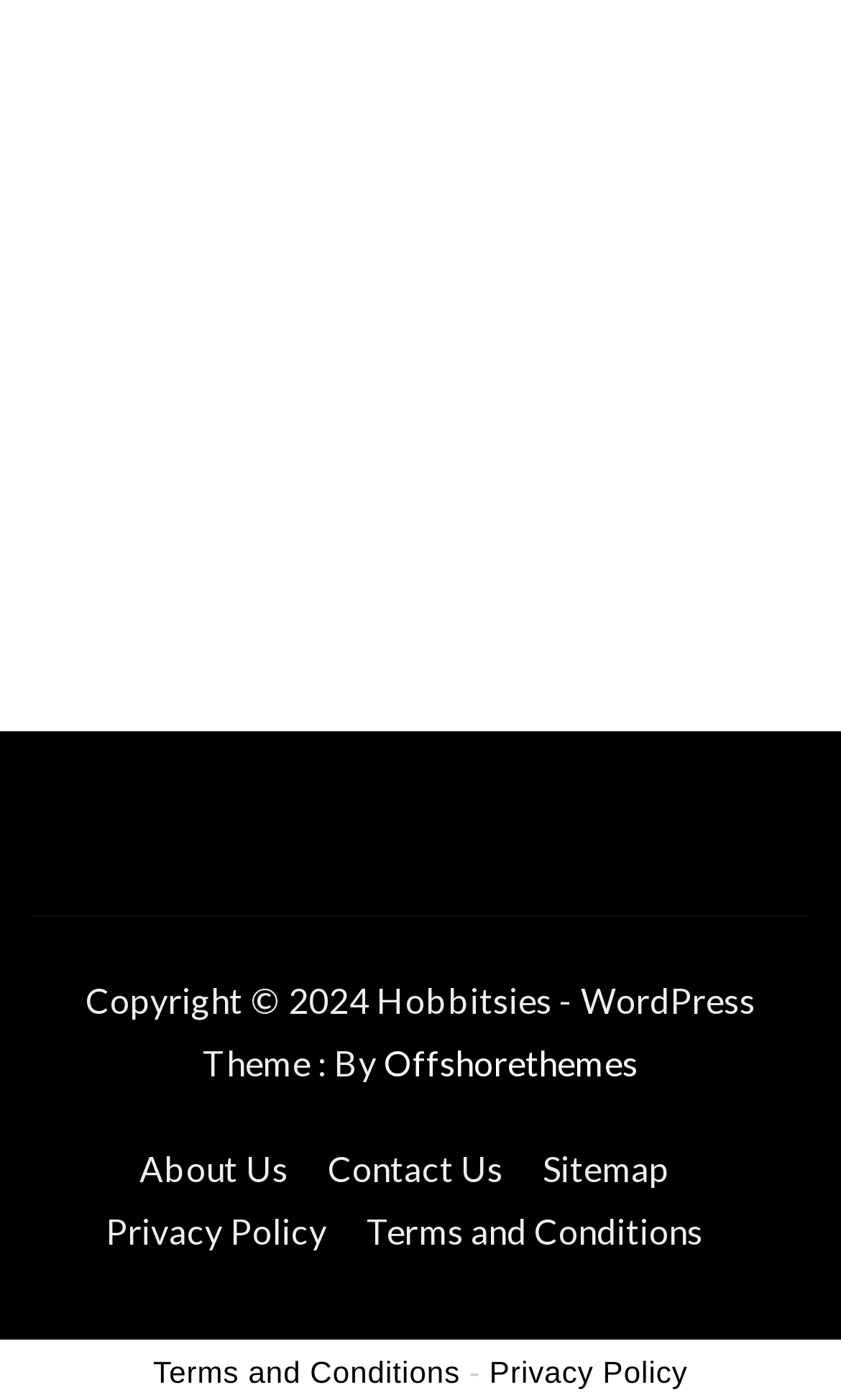Identify the bounding box for the UI element described as: "Privacy Policy". Ensure the coordinates are four float numbers between 0 and 1, formatted as [left, top, right, bottom].

[0.582, 0.967, 0.818, 0.992]